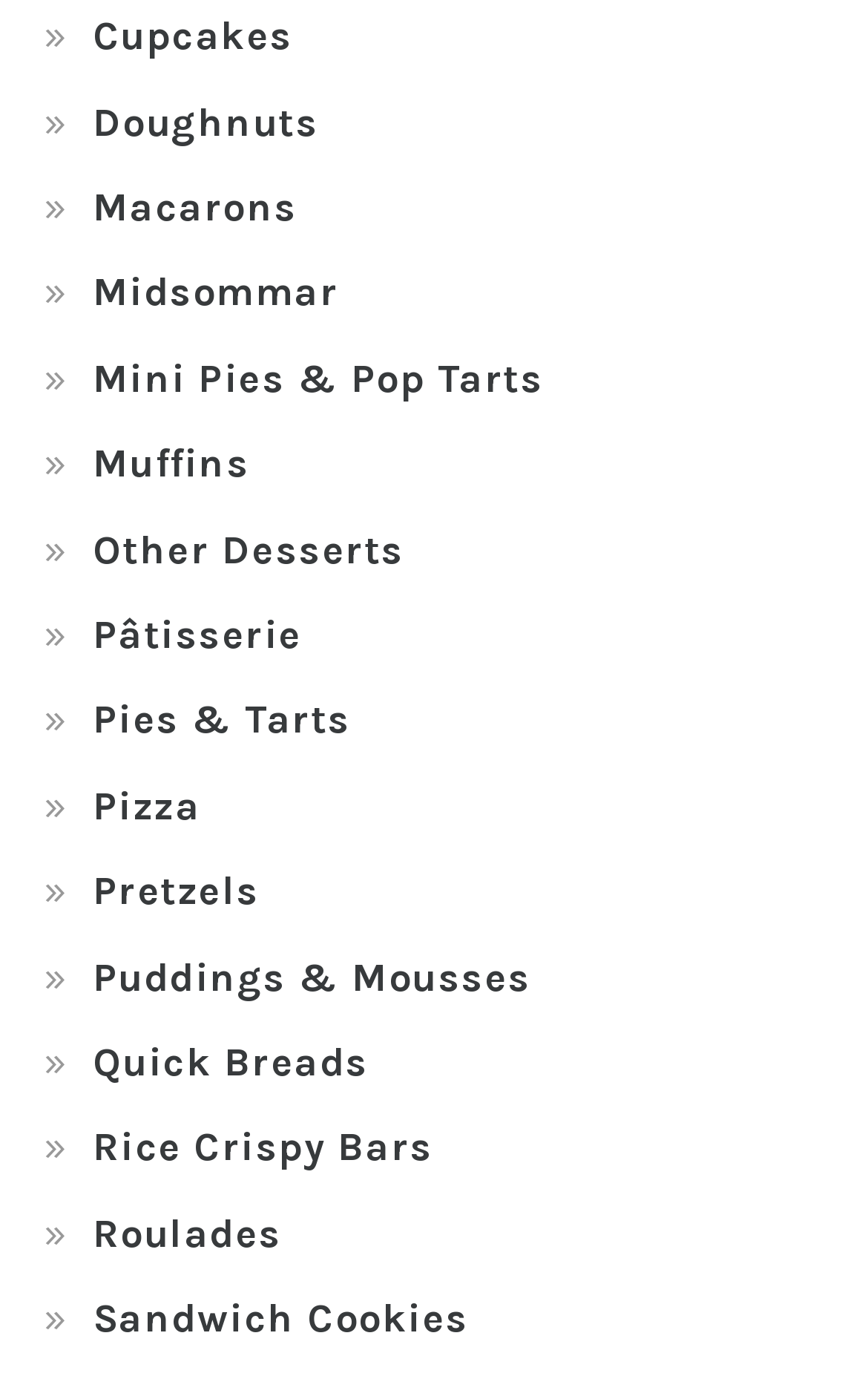What is the last dessert category listed?
Can you provide an in-depth and detailed response to the question?

I looked at the list of links on the webpage and found that the last link is 'Sandwich Cookies', which is the last dessert category listed.